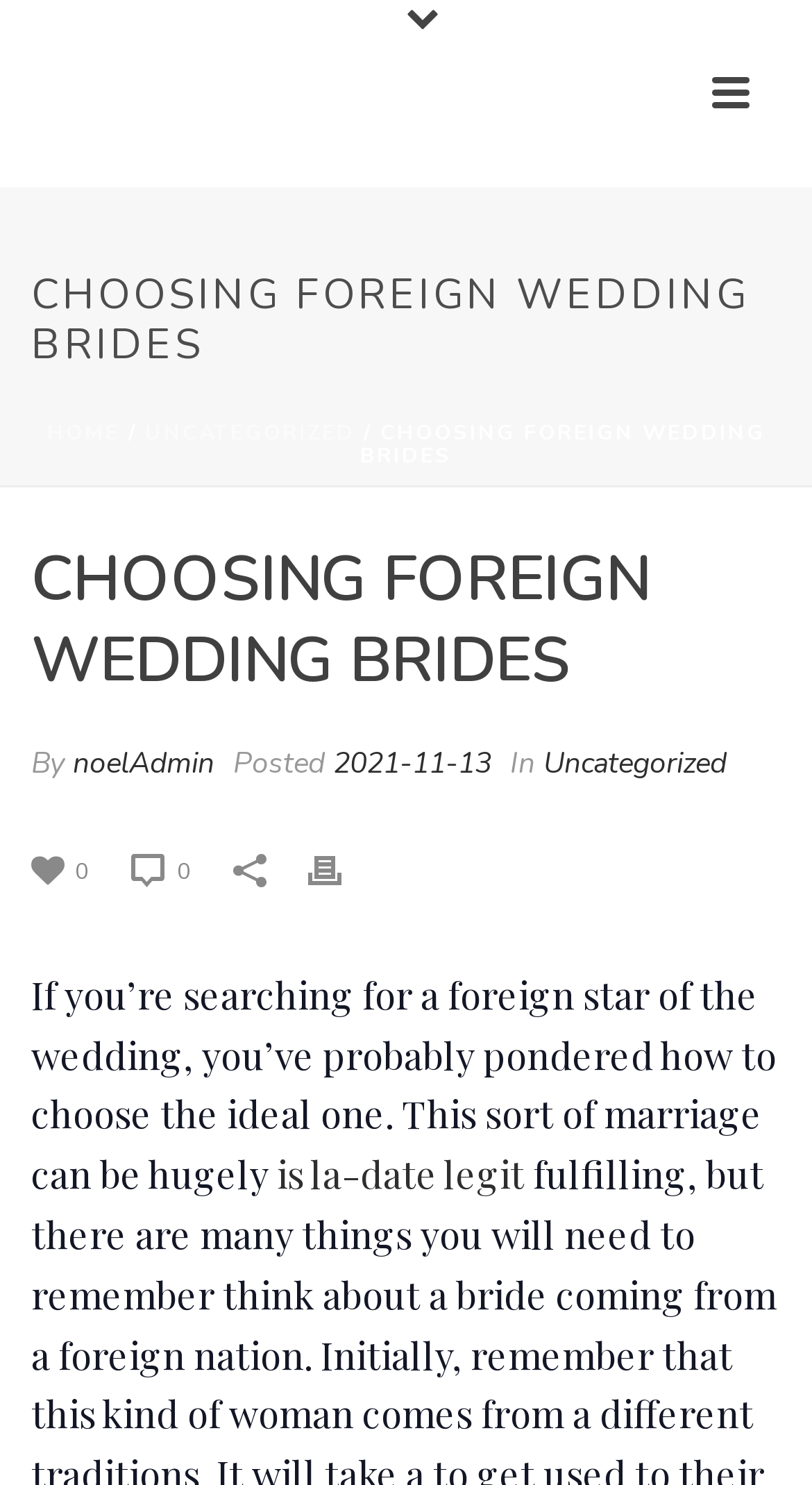Determine the bounding box coordinates of the area to click in order to meet this instruction: "Visit Paralegal Ontario website".

None